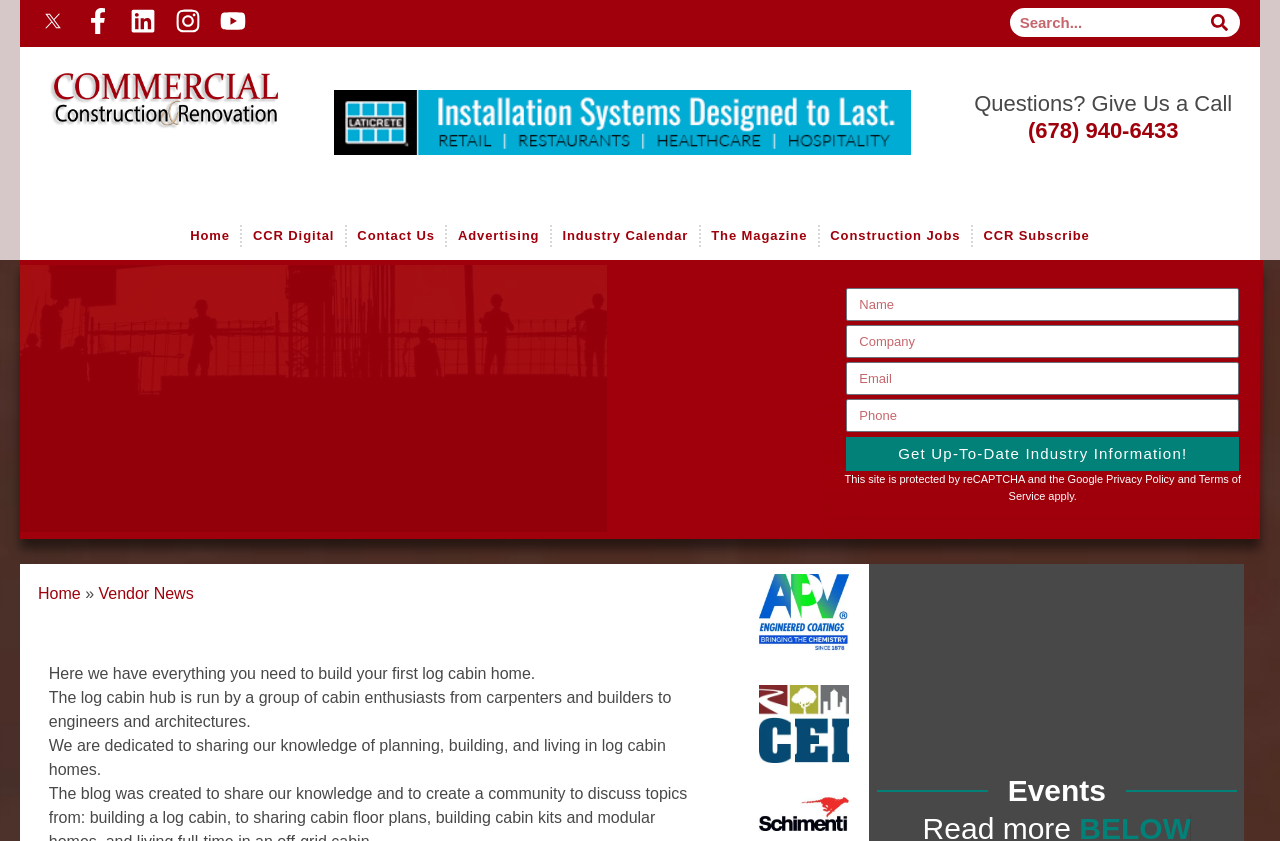Can you specify the bounding box coordinates of the area that needs to be clicked to fulfill the following instruction: "Search for something"?

[0.789, 0.009, 0.969, 0.044]